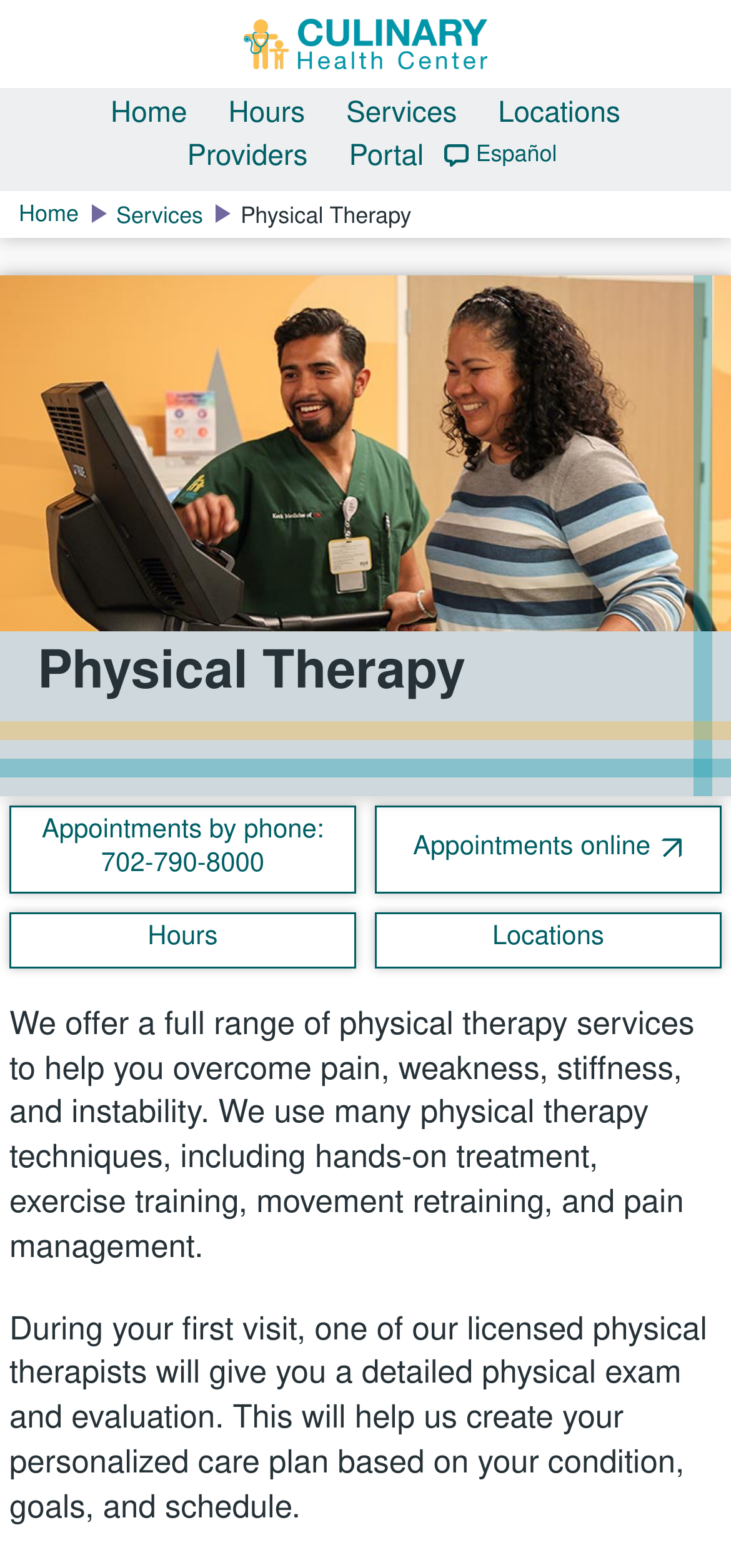How many locations does the center have?
Look at the image and respond to the question as thoroughly as possible.

The webpage provides a link to 'Locations', indicating that the center has multiple locations. However, the exact number of locations is not specified on the webpage.